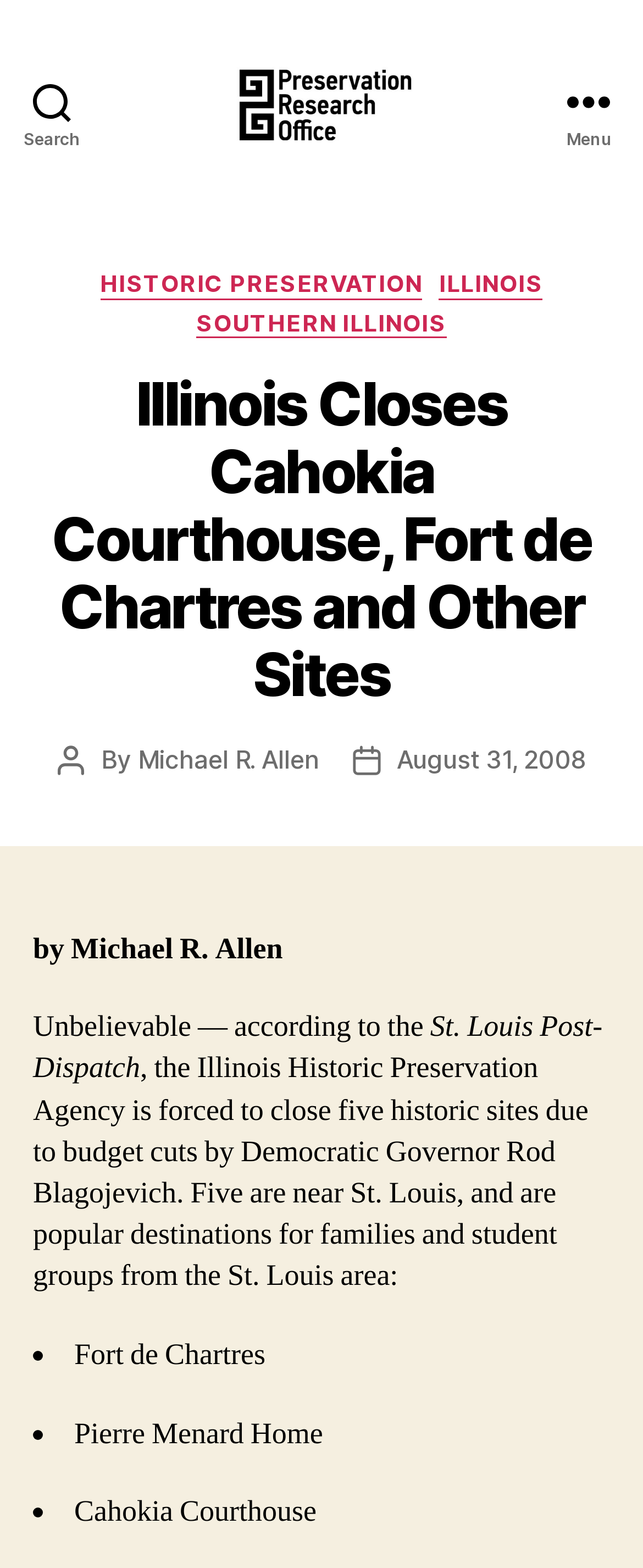Identify the bounding box coordinates necessary to click and complete the given instruction: "Open Menu".

[0.831, 0.0, 1.0, 0.129]